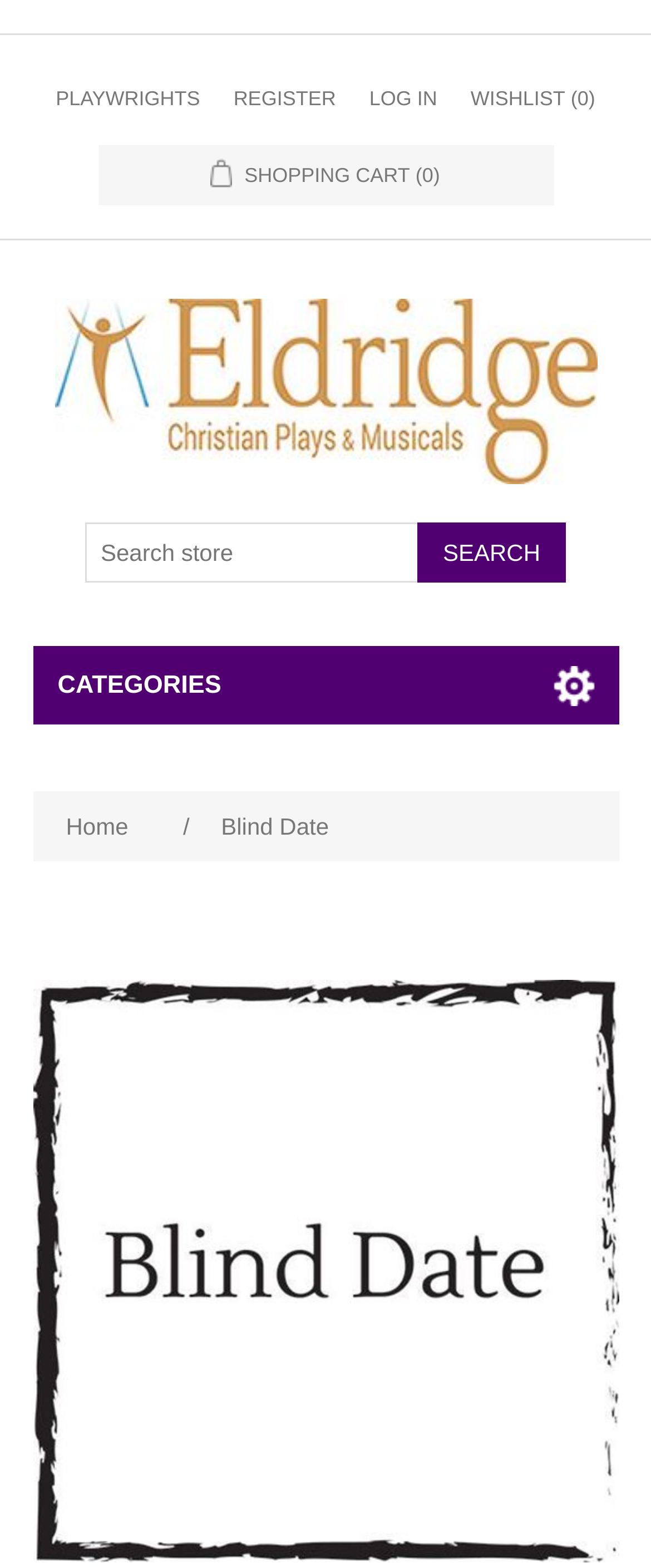Please determine the bounding box coordinates of the area that needs to be clicked to complete this task: 'View W-2 / 1099 solutions'. The coordinates must be four float numbers between 0 and 1, formatted as [left, top, right, bottom].

None